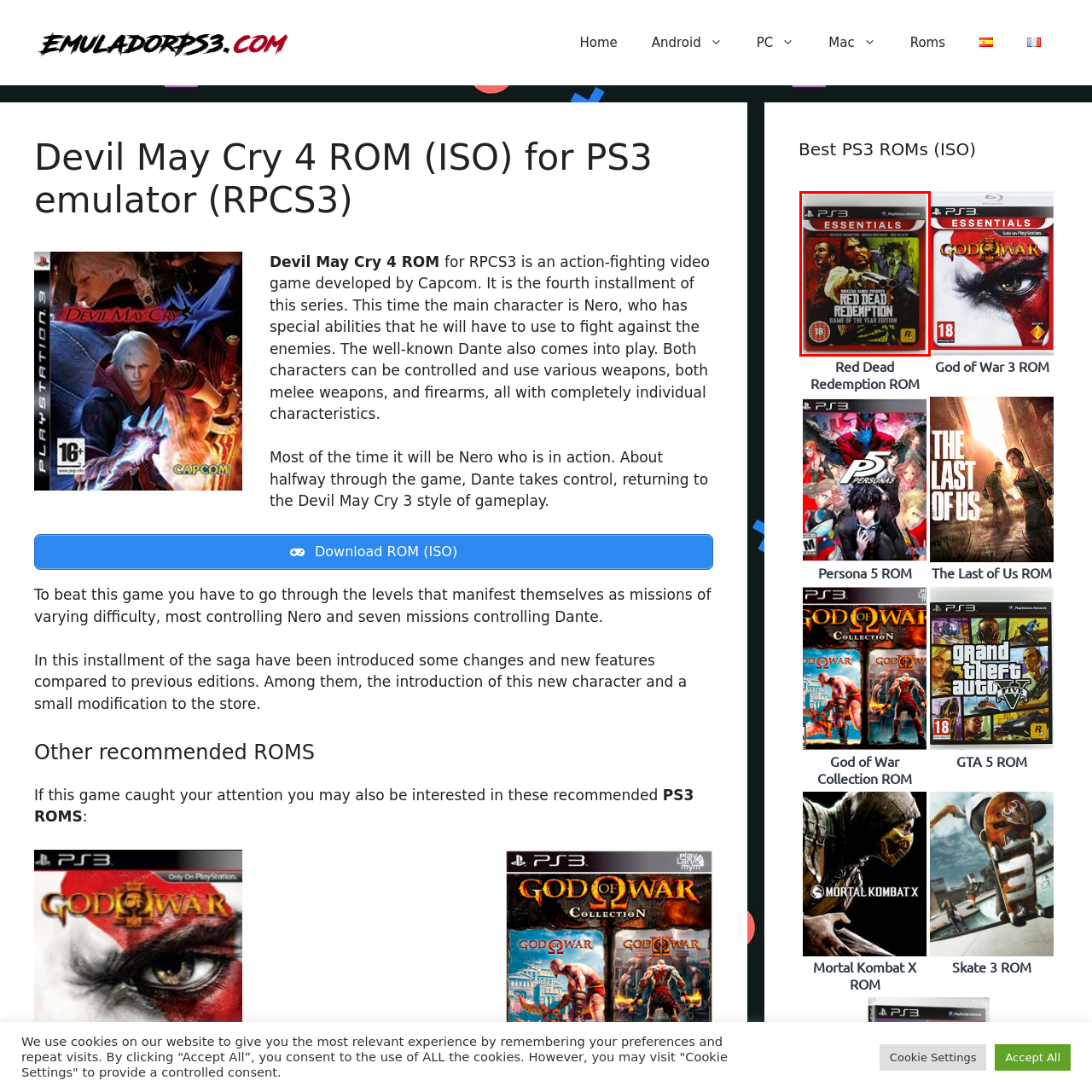Inspect the image surrounded by the red boundary and answer the following question in detail, basing your response on the visual elements of the image: 
What is included in the 'Game of the Year Edition'?

According to the caption, the 'Game of the Year Edition' encompasses both the base game and all additional downloadable content, making it a comprehensive package for fans of the game.